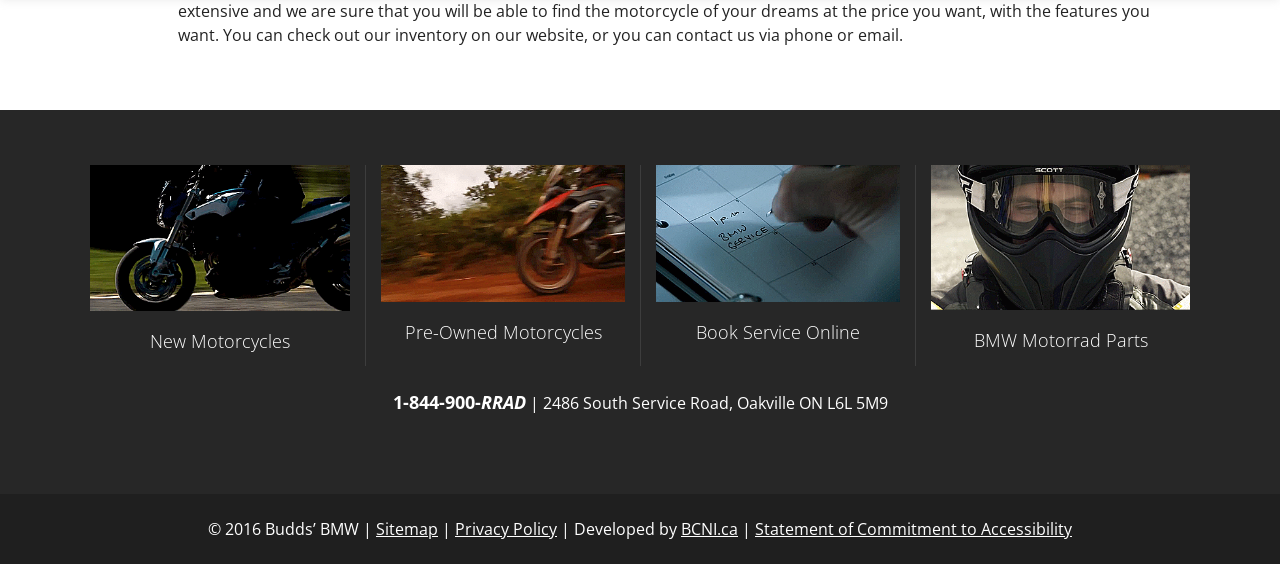Predict the bounding box coordinates for the UI element described as: "Book Service Online". The coordinates should be four float numbers between 0 and 1, presented as [left, top, right, bottom].

[0.512, 0.505, 0.703, 0.633]